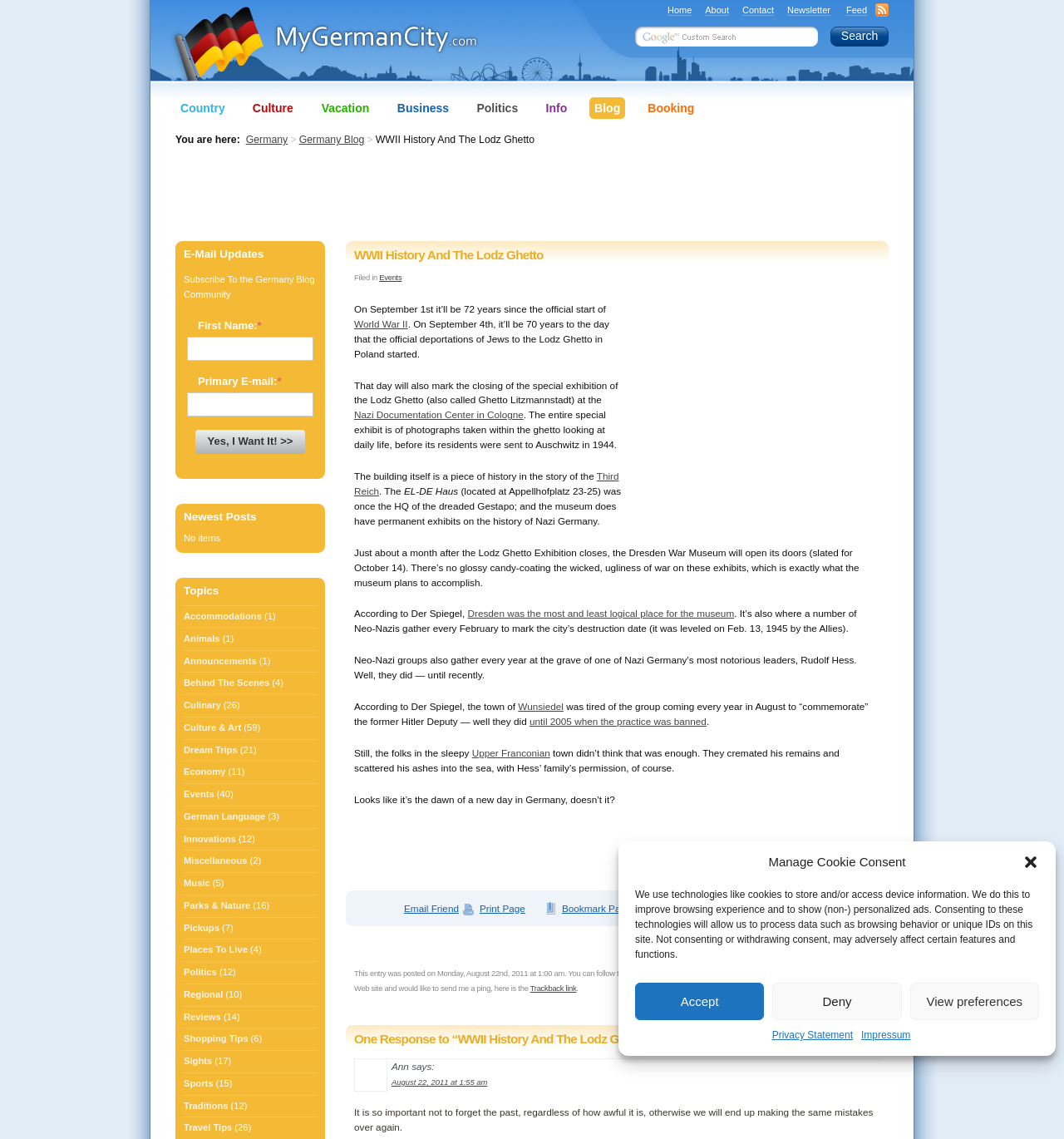What is the name of the person who commented on the importance of not forgetting the past?
Examine the image and provide an in-depth answer to the question.

The person who commented on the importance of not forgetting the past is Ann, which is mentioned in the text as 'Ann says: It is so important not to forget the past, regardless of how awful it is, otherwise we will end up making the same mistakes over again'.